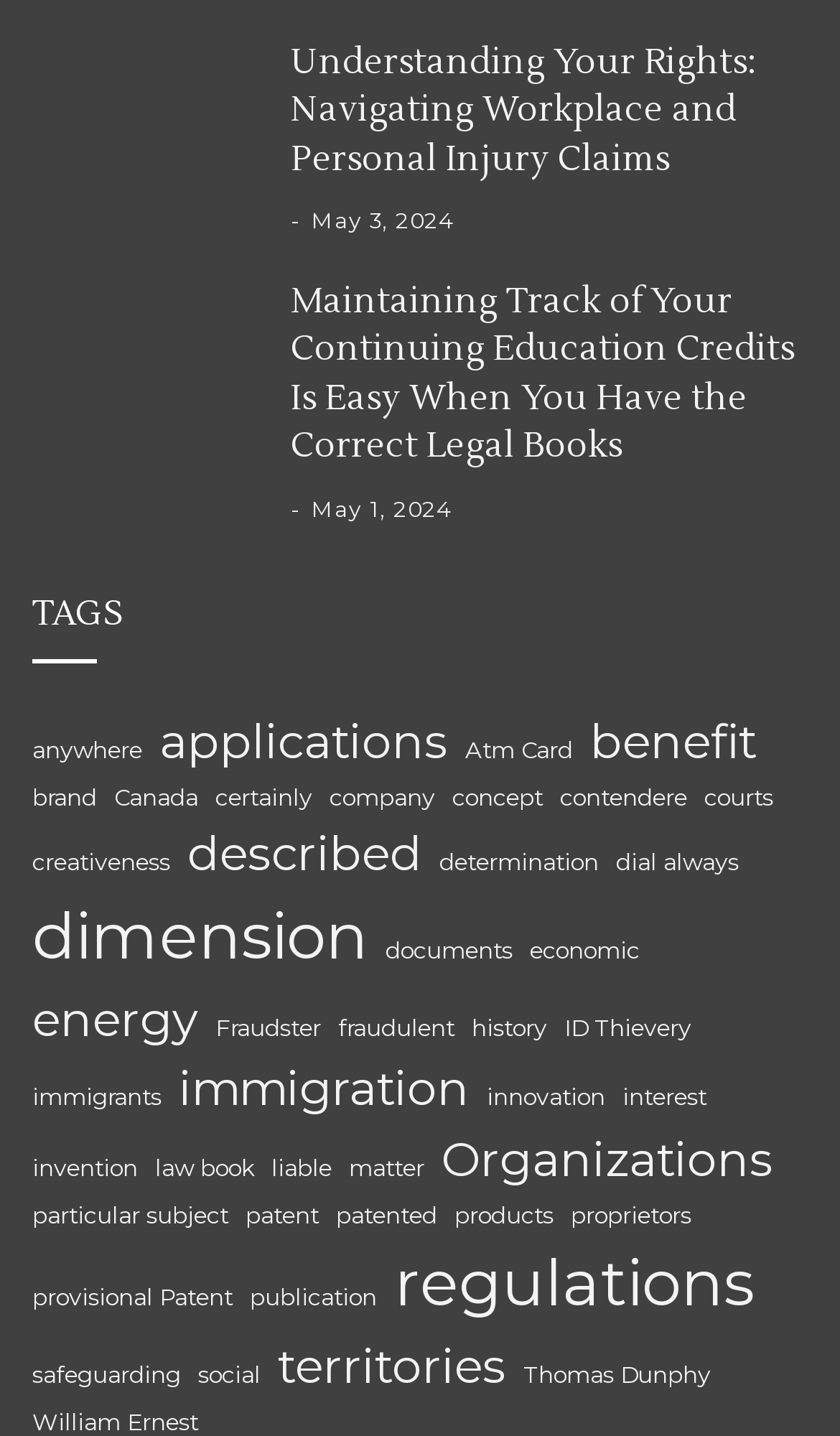Find the bounding box coordinates of the area that needs to be clicked in order to achieve the following instruction: "Click on the link 'TAGS'". The coordinates should be specified as four float numbers between 0 and 1, i.e., [left, top, right, bottom].

[0.038, 0.411, 0.962, 0.462]